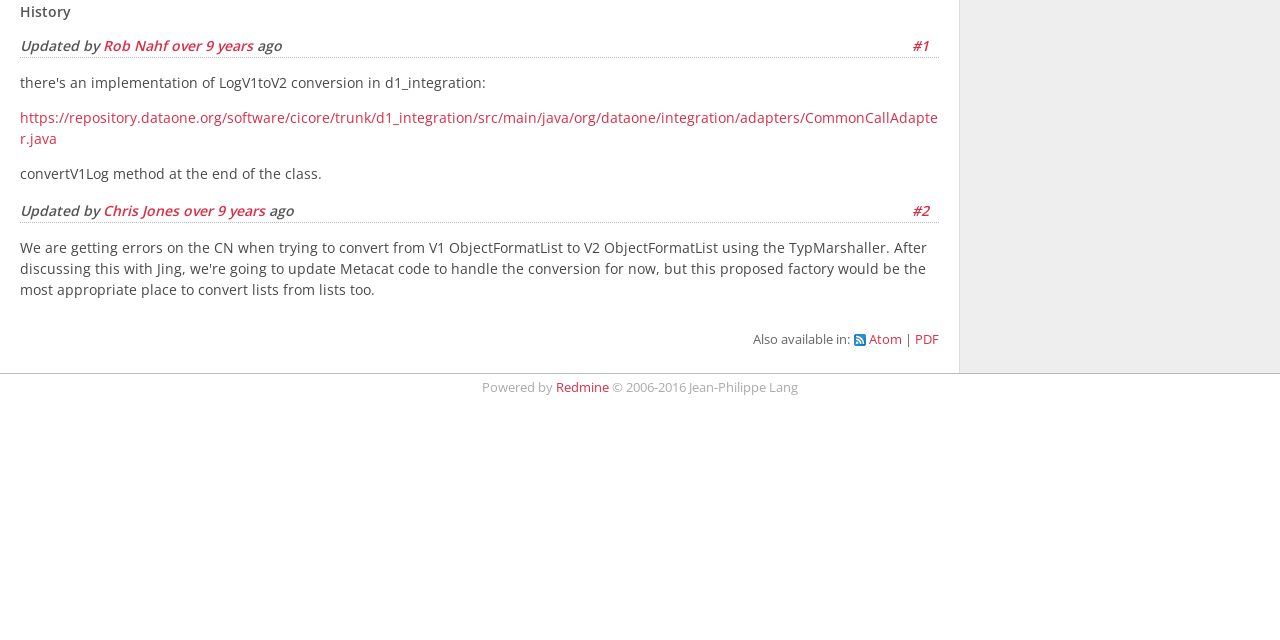Determine the bounding box for the UI element described here: "over 9 years".

[0.134, 0.056, 0.198, 0.086]